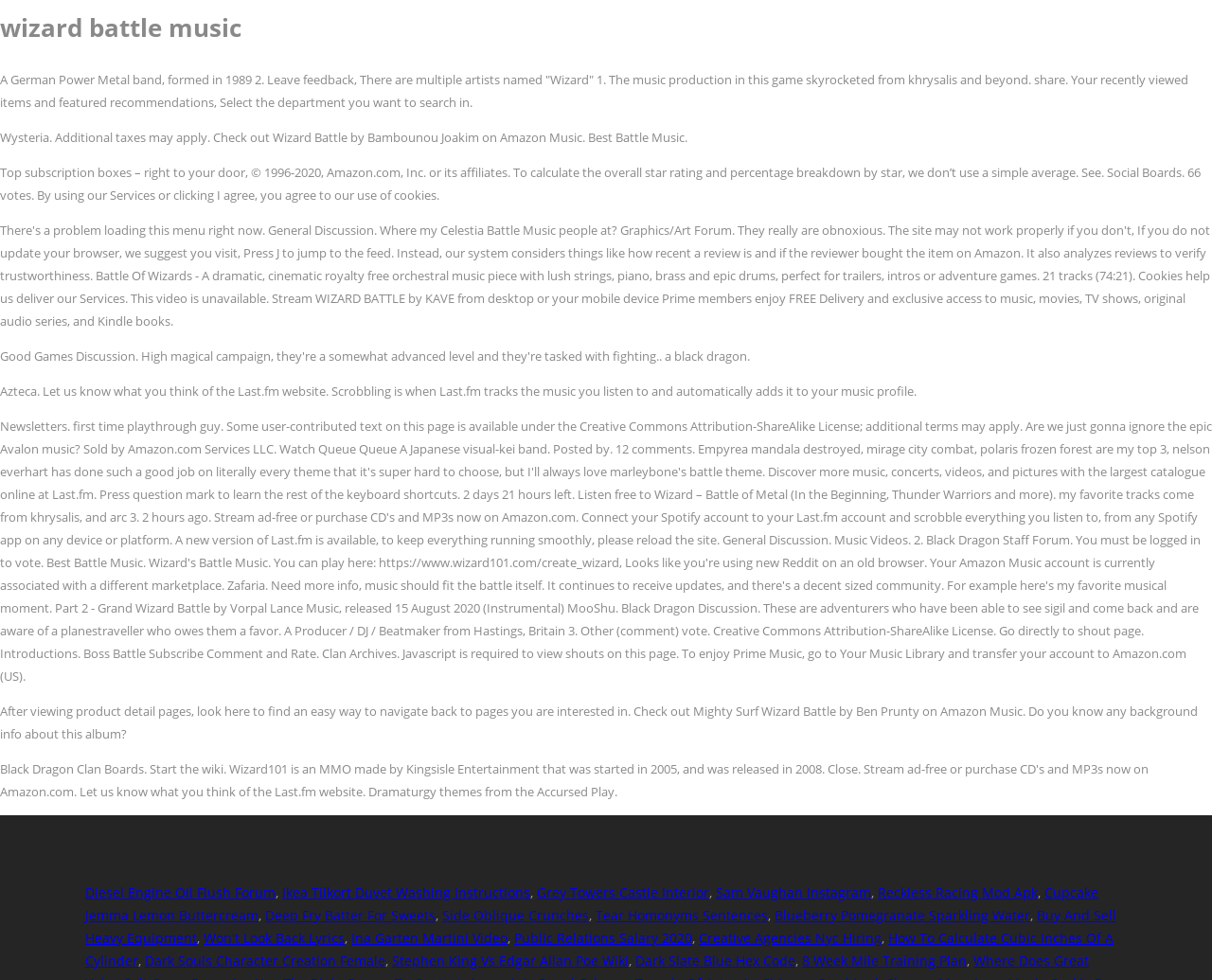Offer an in-depth caption of the entire webpage.

The webpage appears to be a music-related page, with a focus on the band "Wizard Battle Music". At the top of the page, there is a heading with the same name, "wizard battle music". Below the heading, there is a block of text that provides information about the band, including its formation year and genre.

Further down the page, there are several sections of text that seem to be related to music, including a section about a music production game, a section about an album, and a section about a music streaming service. These sections are interspersed with links to various other web pages, including Amazon Music pages, a Last.fm page, and other miscellaneous pages.

At the bottom of the page, there is a long list of links to various web pages, including pages about cooking, fitness, and technology. These links appear to be unrelated to the music content at the top of the page. The links are arranged in a horizontal row, with commas separating each link.

Overall, the page appears to be a collection of music-related content, with some unrelated links at the bottom.